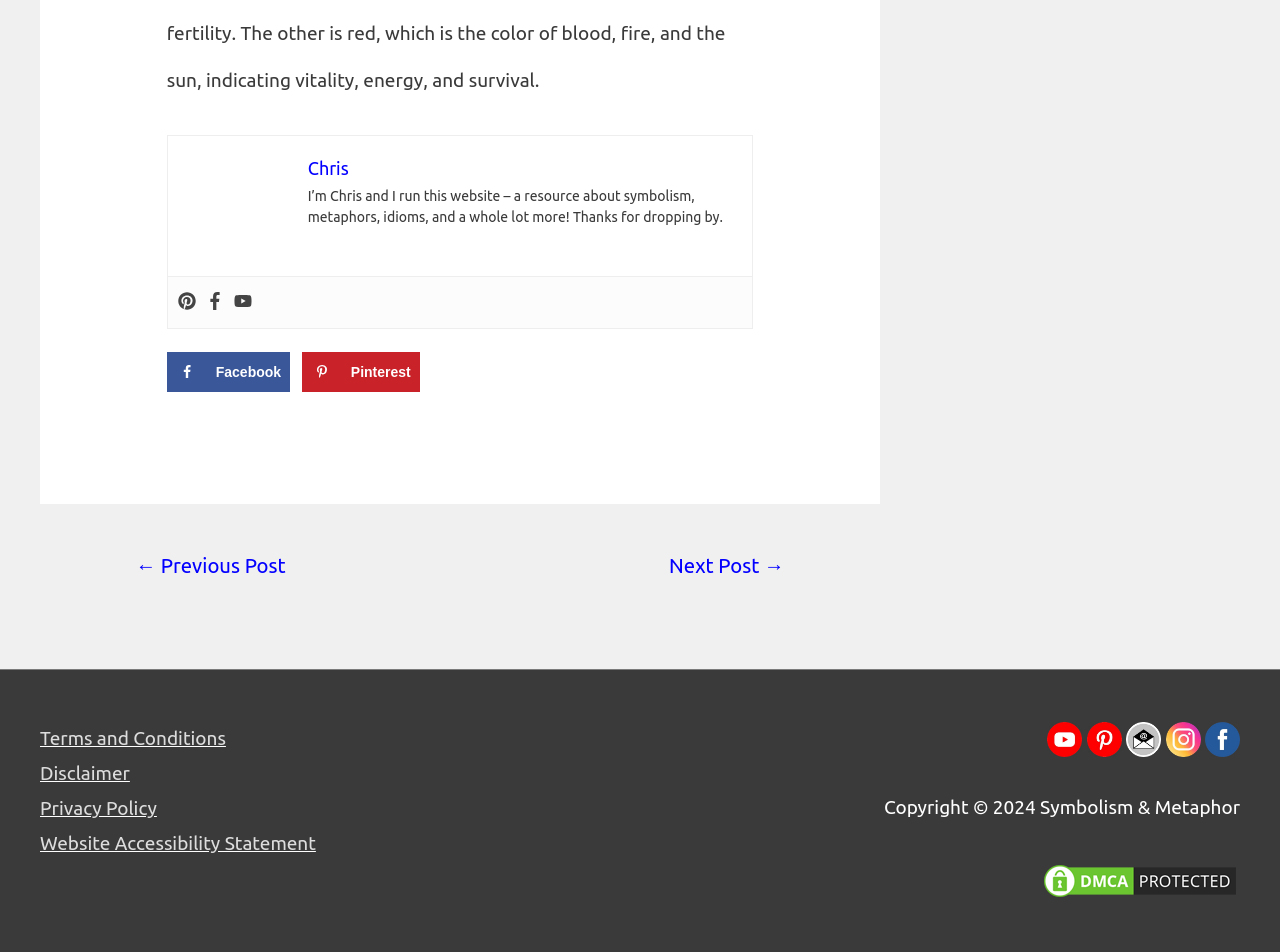Identify the bounding box coordinates of the element that should be clicked to fulfill this task: "Share on Facebook". The coordinates should be provided as four float numbers between 0 and 1, i.e., [left, top, right, bottom].

[0.13, 0.37, 0.227, 0.412]